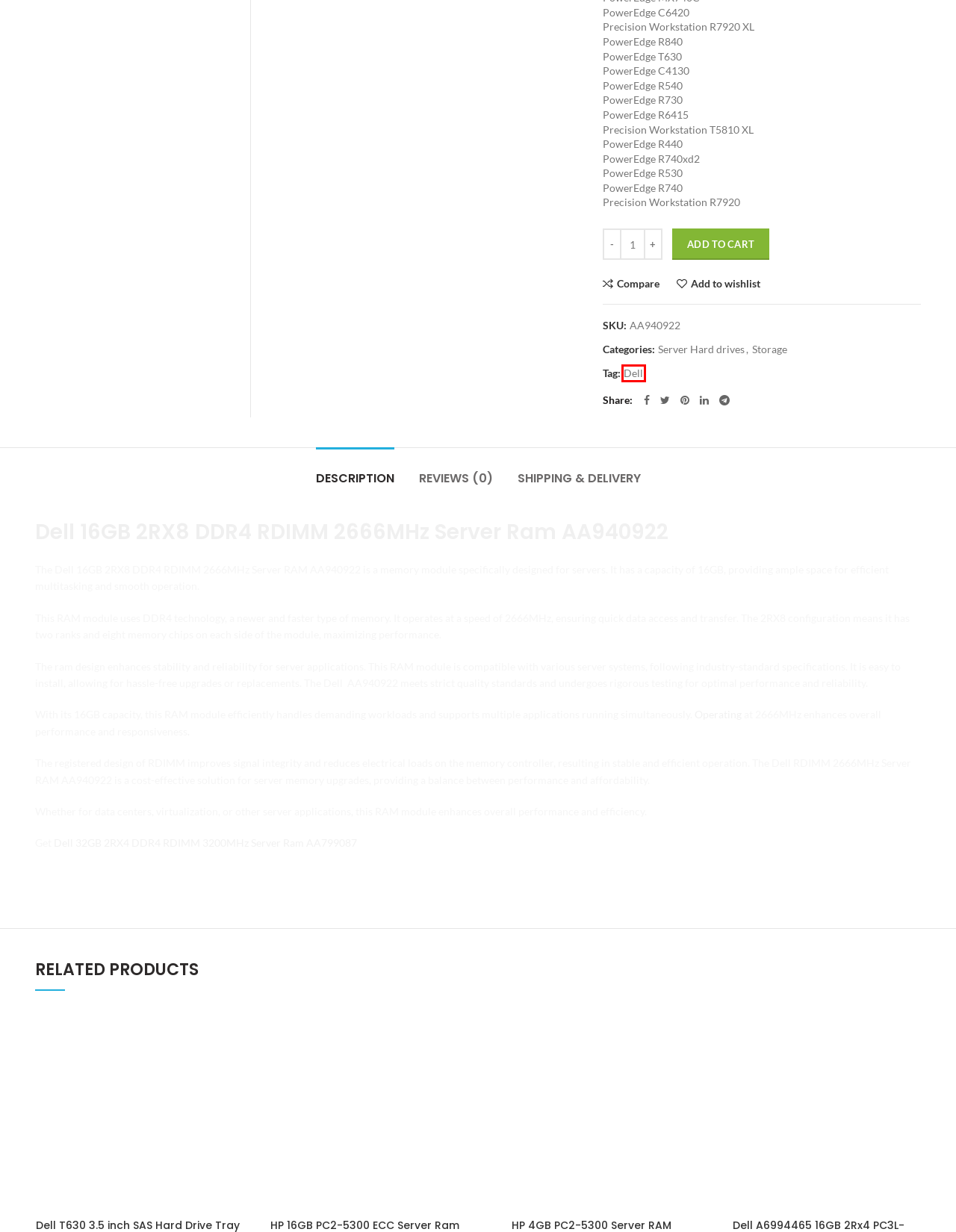Take a look at the provided webpage screenshot featuring a red bounding box around an element. Select the most appropriate webpage description for the page that loads after clicking on the element inside the red bounding box. Here are the candidates:
A. Dell T630 3.5 inch SAS Hard Drive Tray Caddy PowerEdge in Kenya | - minify
B. Buy Dell PowerEdge R340 Rack Server - minify |0115079708
C. Servers - Rack, Tower & Edge Servers | Dell USA
D. HP 16GB PC2-5300 ECC Server Ram in Kenya | - minify:0115079708
E. Dell A6994465 16GB 2Rx4 PC3L-12800R Ram in Kenya | - minify:0115079708
F. Dell Archives - minify
G. HP 4GB PC2-5300 Server RAM in Kenya | - minify:0115079708
H. Buy Dell 32GB 2RX4 DDR4 RDIMM 3200MHz Server Ram AA799087 - minify|0115079708

F